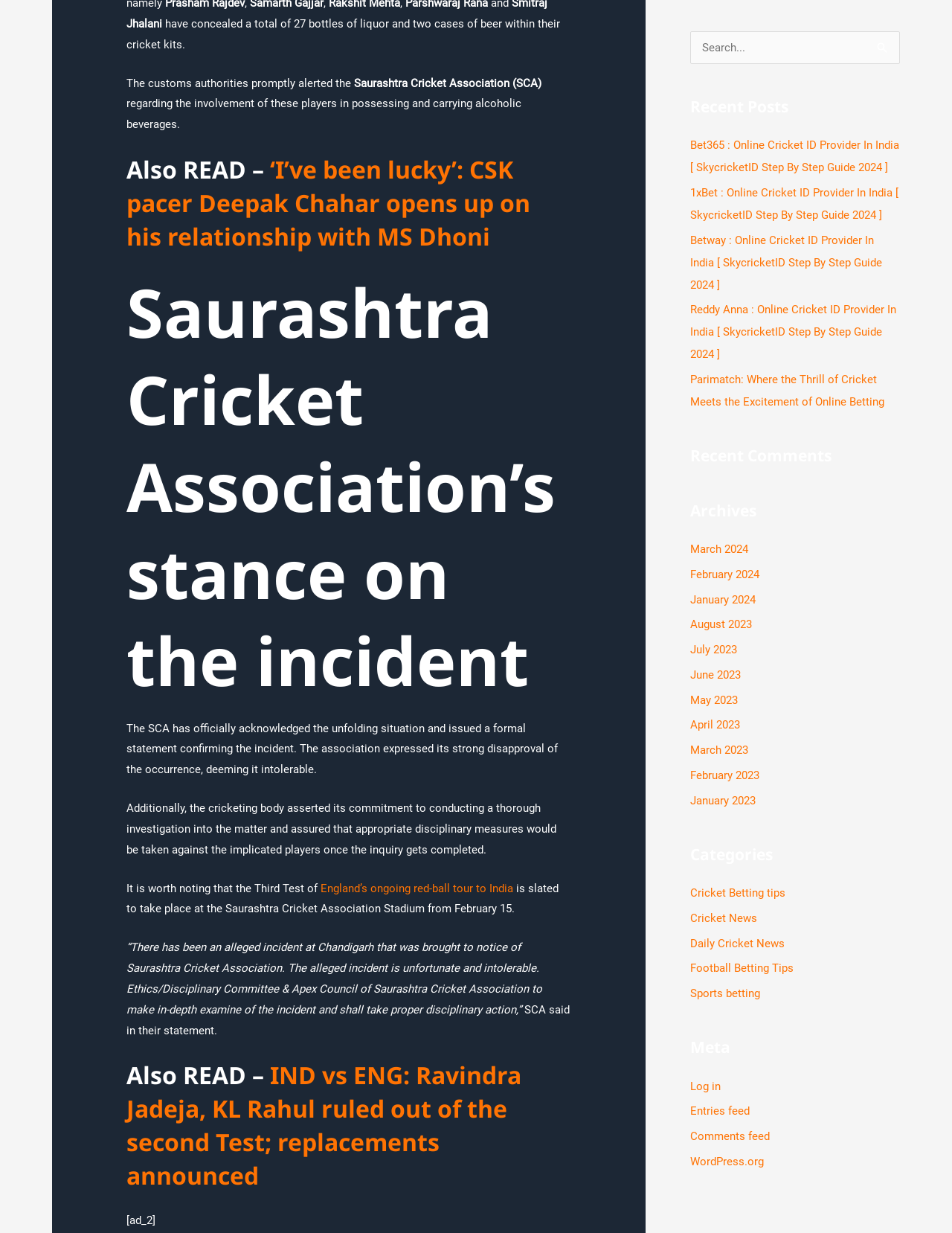What is the topic of the news article?
Respond to the question with a well-detailed and thorough answer.

The topic of the news article is cricket, as it mentions Saurashtra Cricket Association and cricket players.